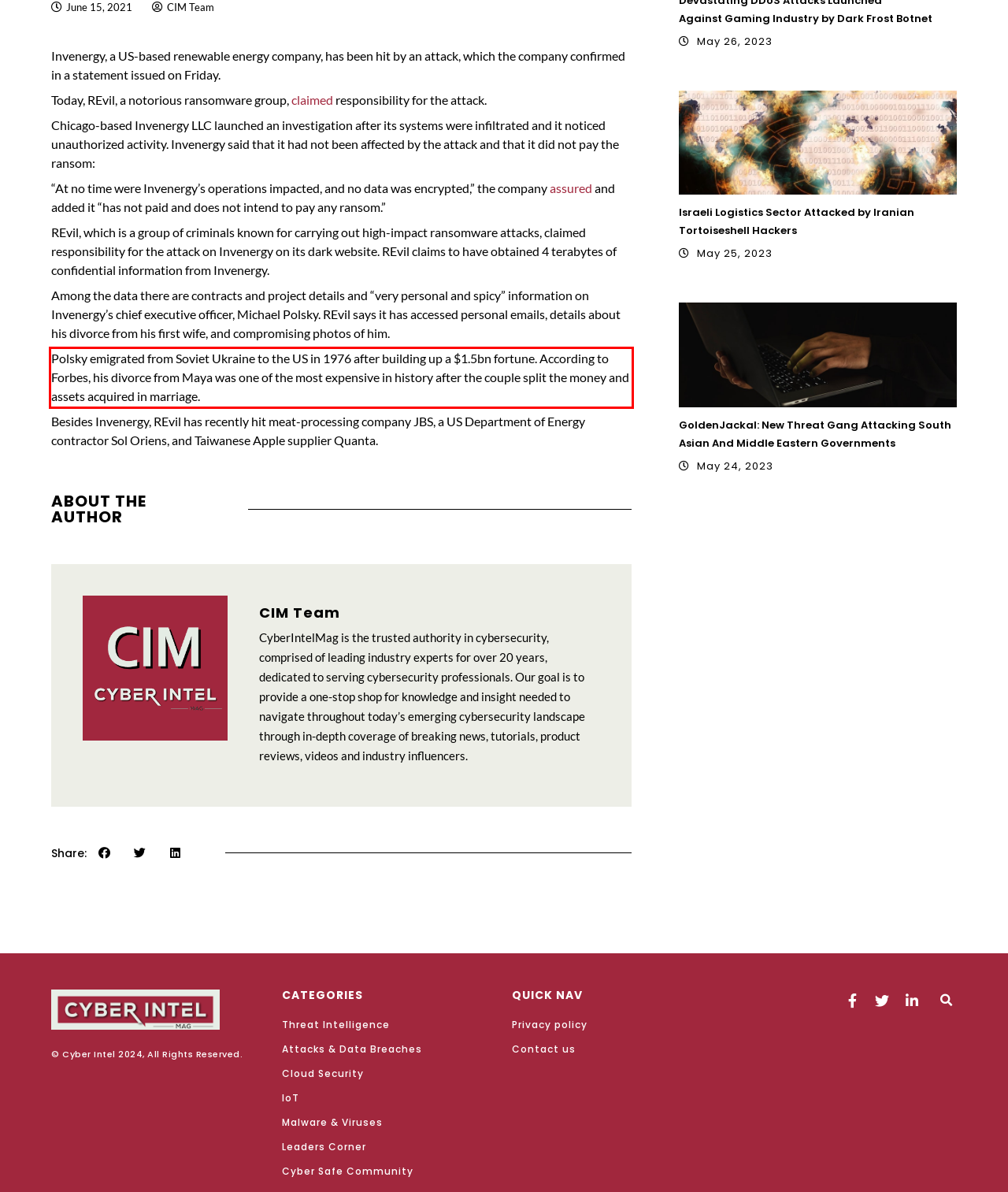Please extract the text content within the red bounding box on the webpage screenshot using OCR.

Polsky emigrated from Soviet Ukraine to the US in 1976 after building up a $1.5bn fortune. According to Forbes, his divorce from Maya was one of the most expensive in history after the couple split the money and assets acquired in marriage.